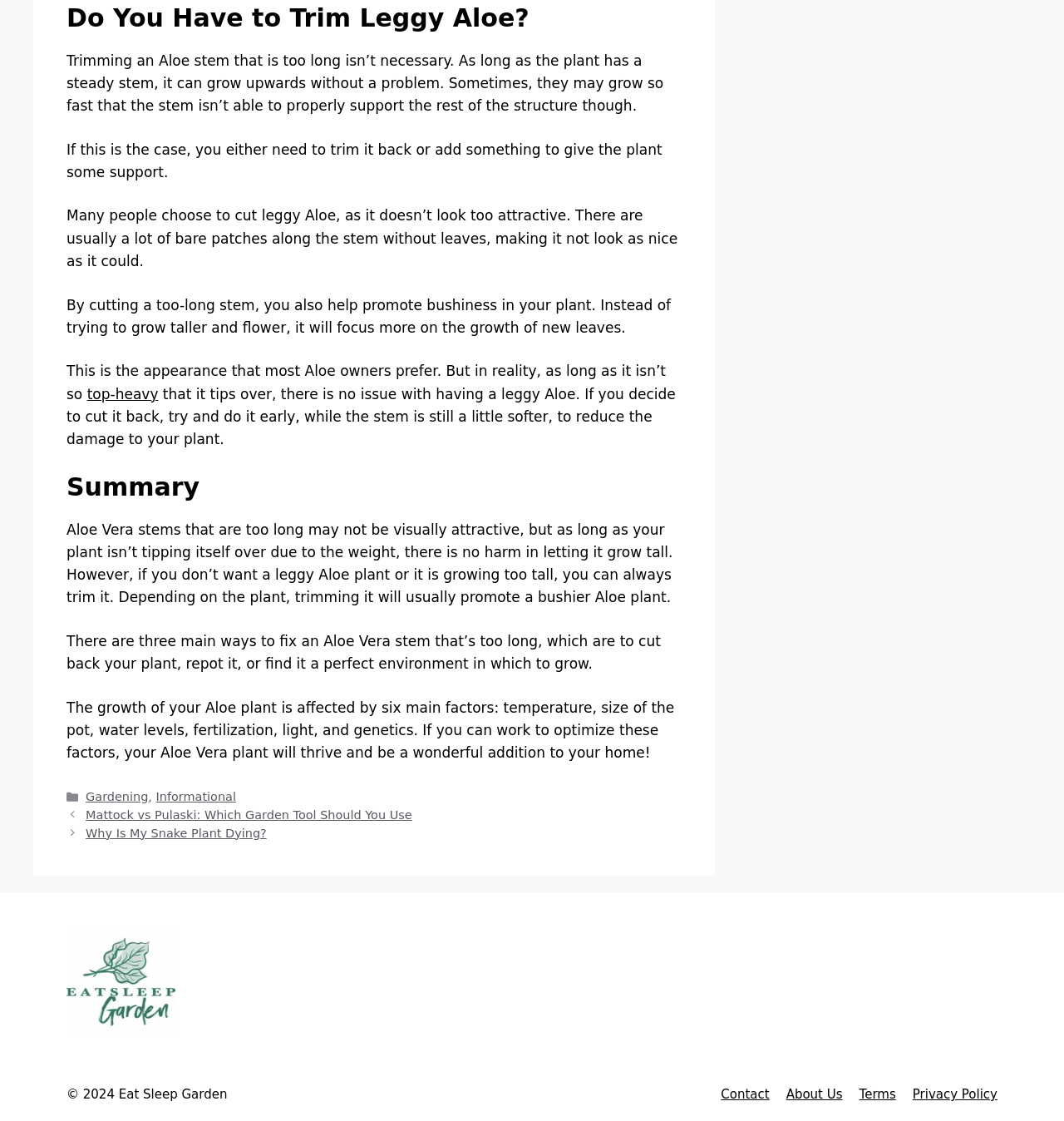Find the bounding box coordinates of the area to click in order to follow the instruction: "Click the 'Mattock vs Pulaski: Which Garden Tool Should You Use' link".

[0.081, 0.721, 0.387, 0.733]